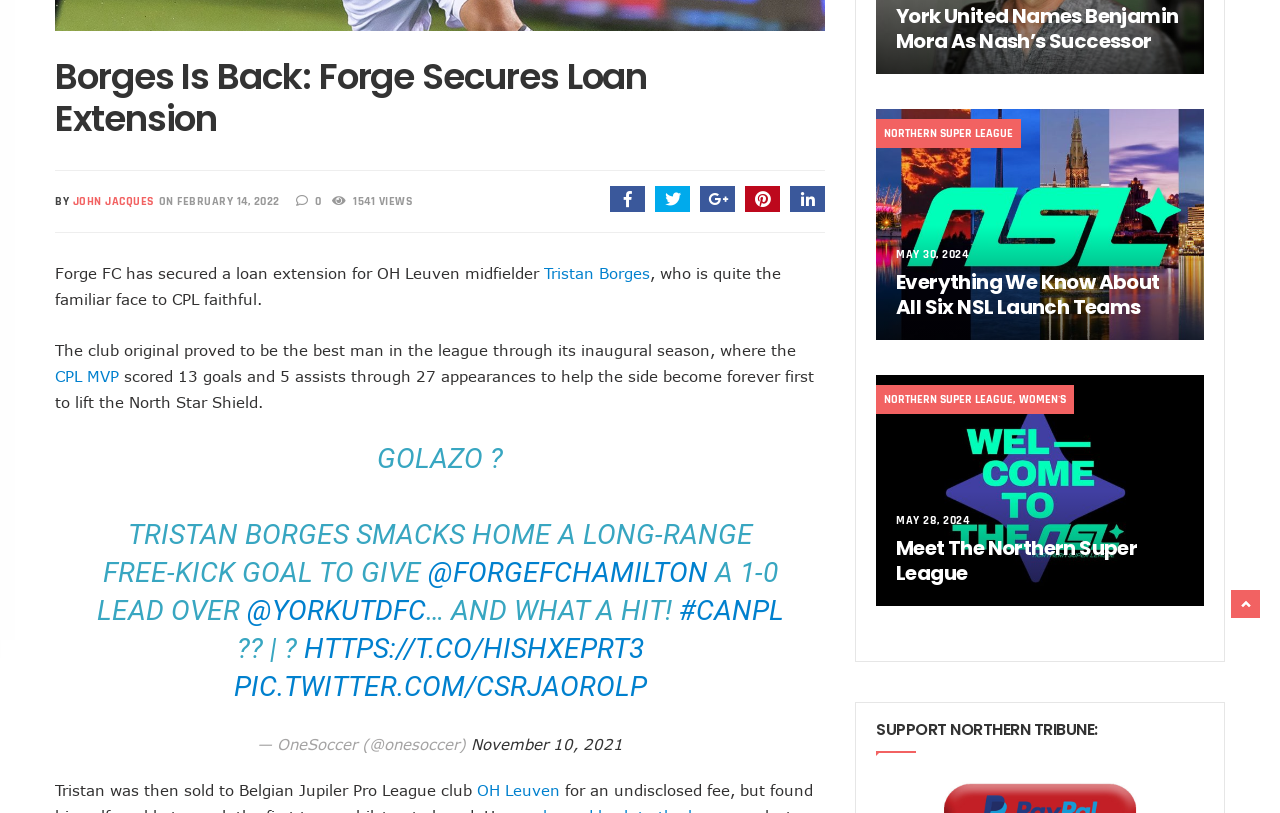Please find the bounding box for the UI element described by: "Shravanabelagola: Moksha atop the Hill".

None